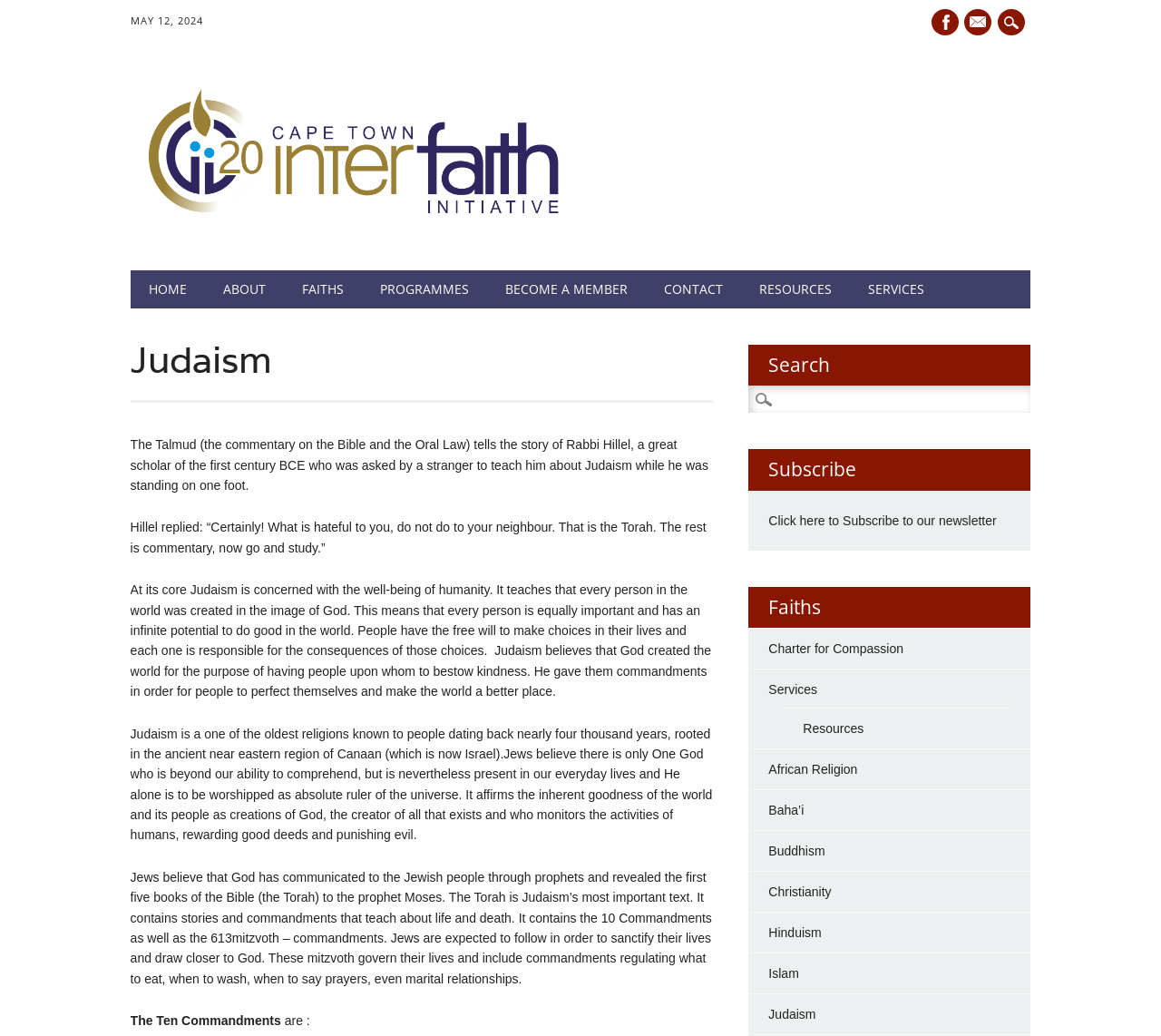Find the bounding box coordinates of the element I should click to carry out the following instruction: "View September23 news".

None